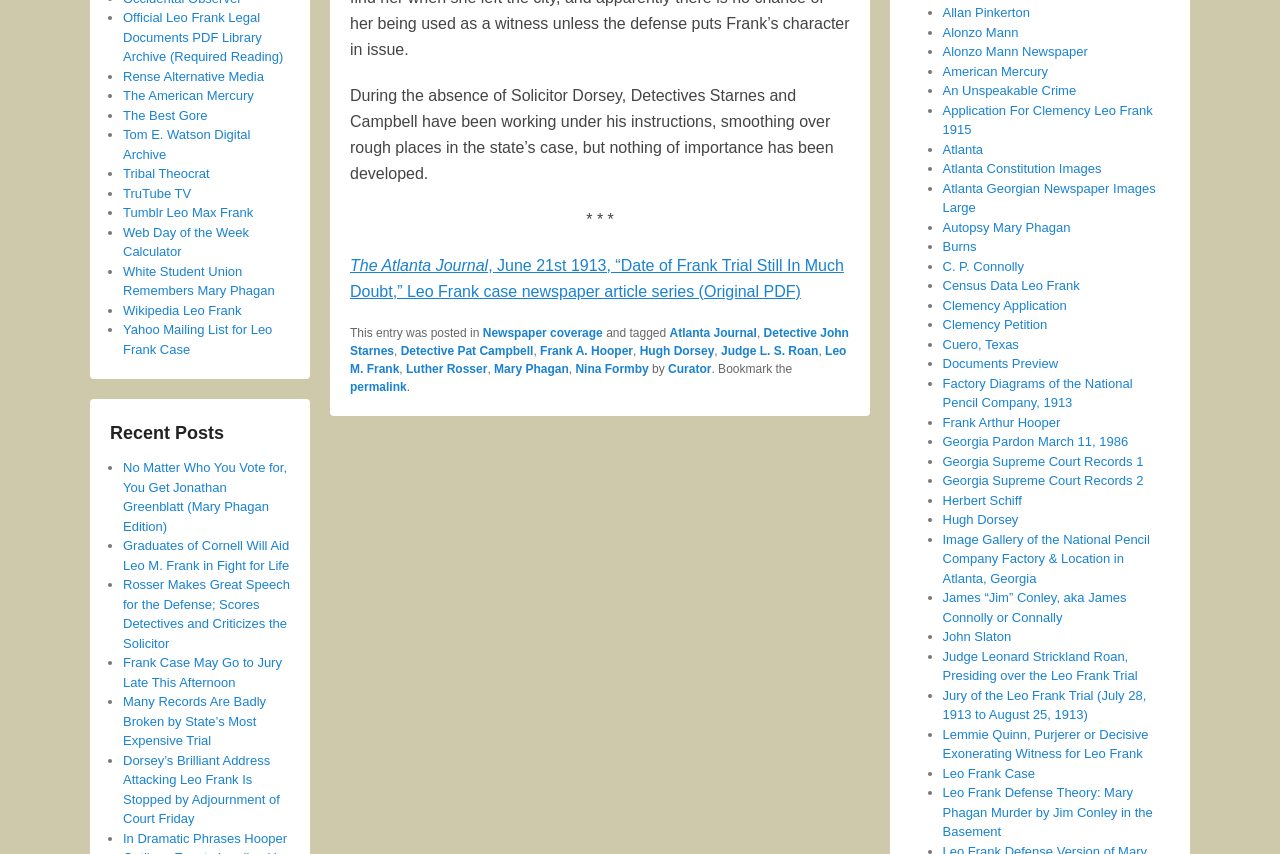Locate the bounding box coordinates of the segment that needs to be clicked to meet this instruction: "Click the permalink to bookmark the page".

[0.273, 0.445, 0.318, 0.462]